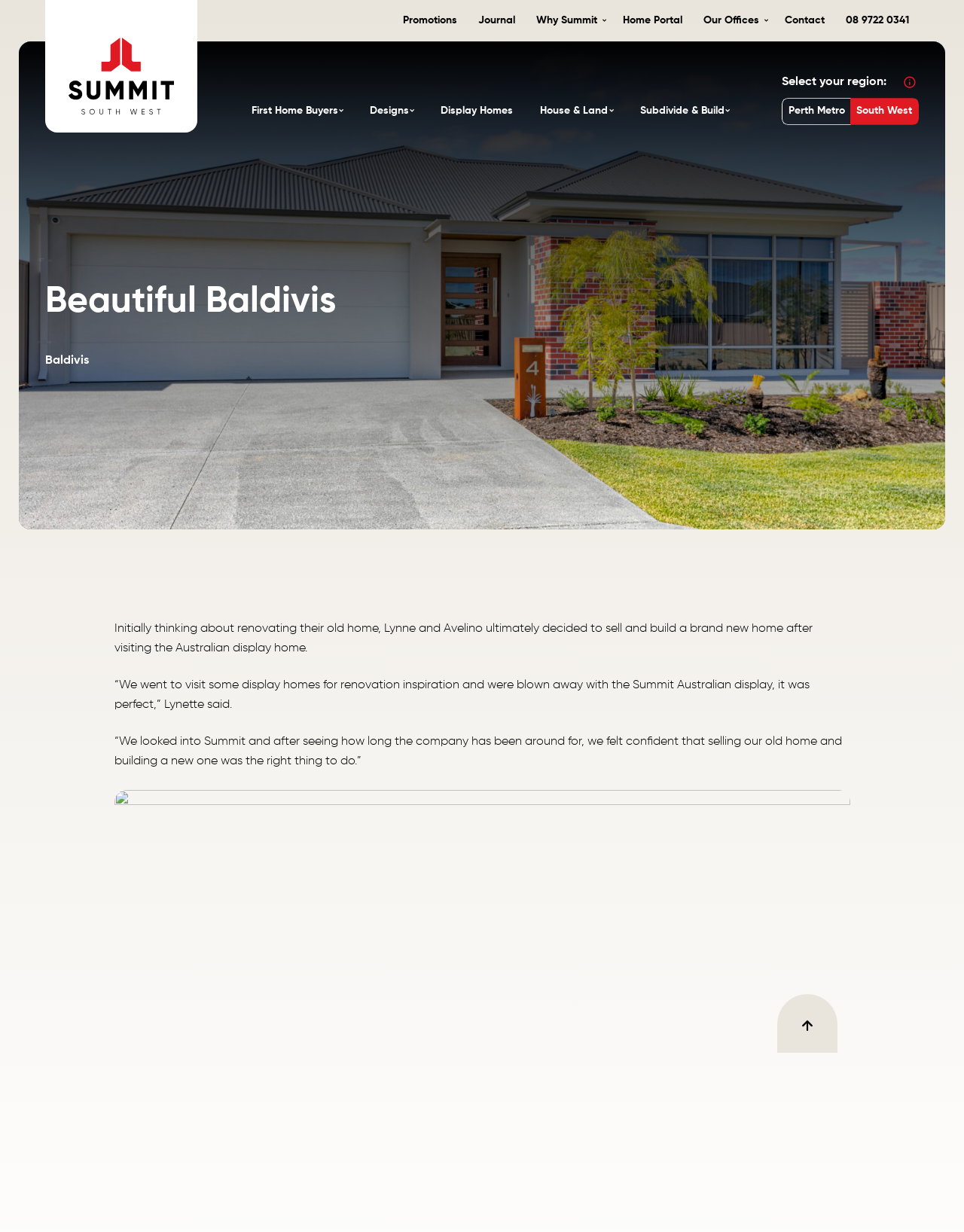What is the purpose of the 'Subdivide & Build' option?
Look at the screenshot and give a one-word or phrase answer.

To subdivide land and build a new home